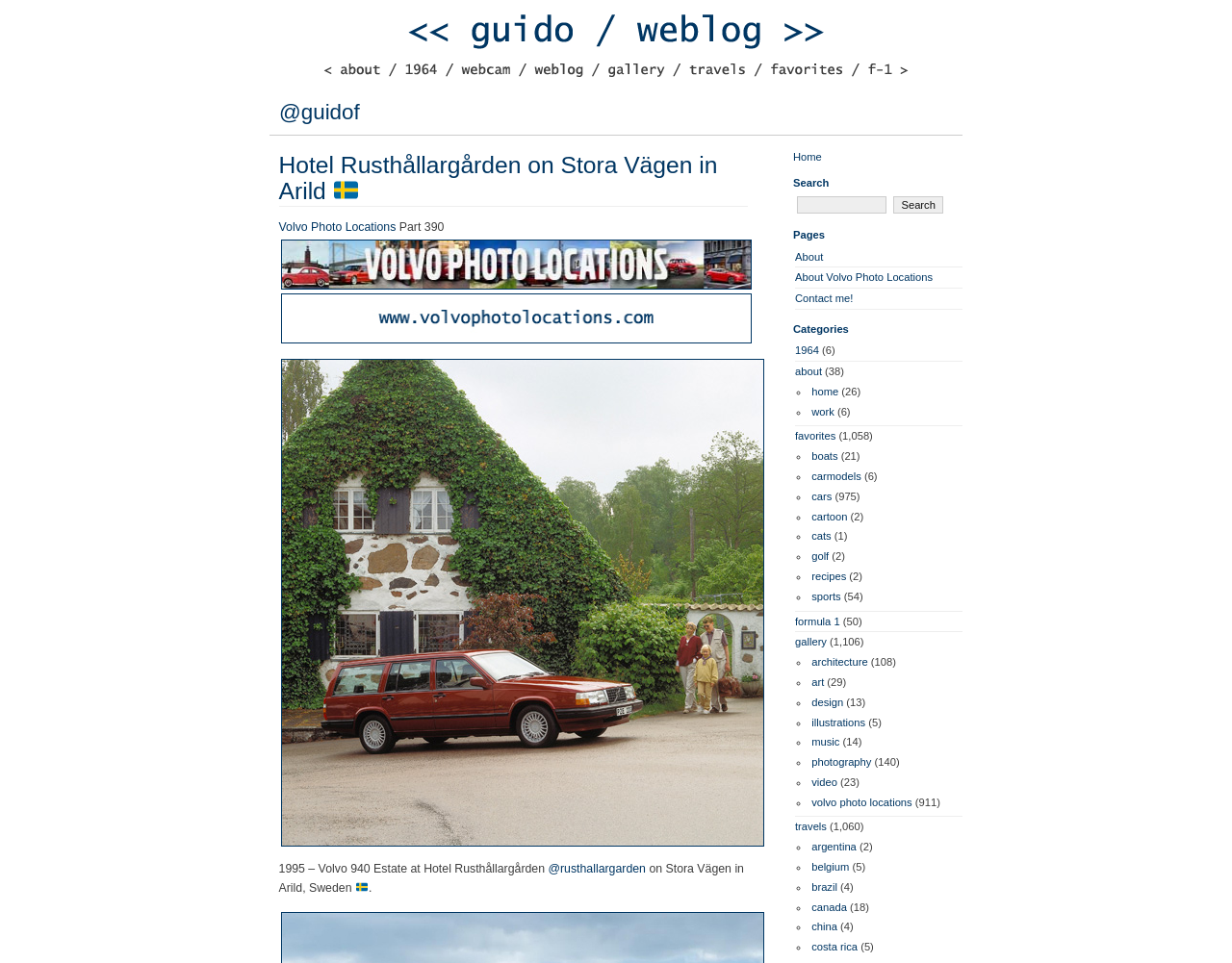What is the text on the button next to the search textbox?
Look at the image and answer the question with a single word or phrase.

Search